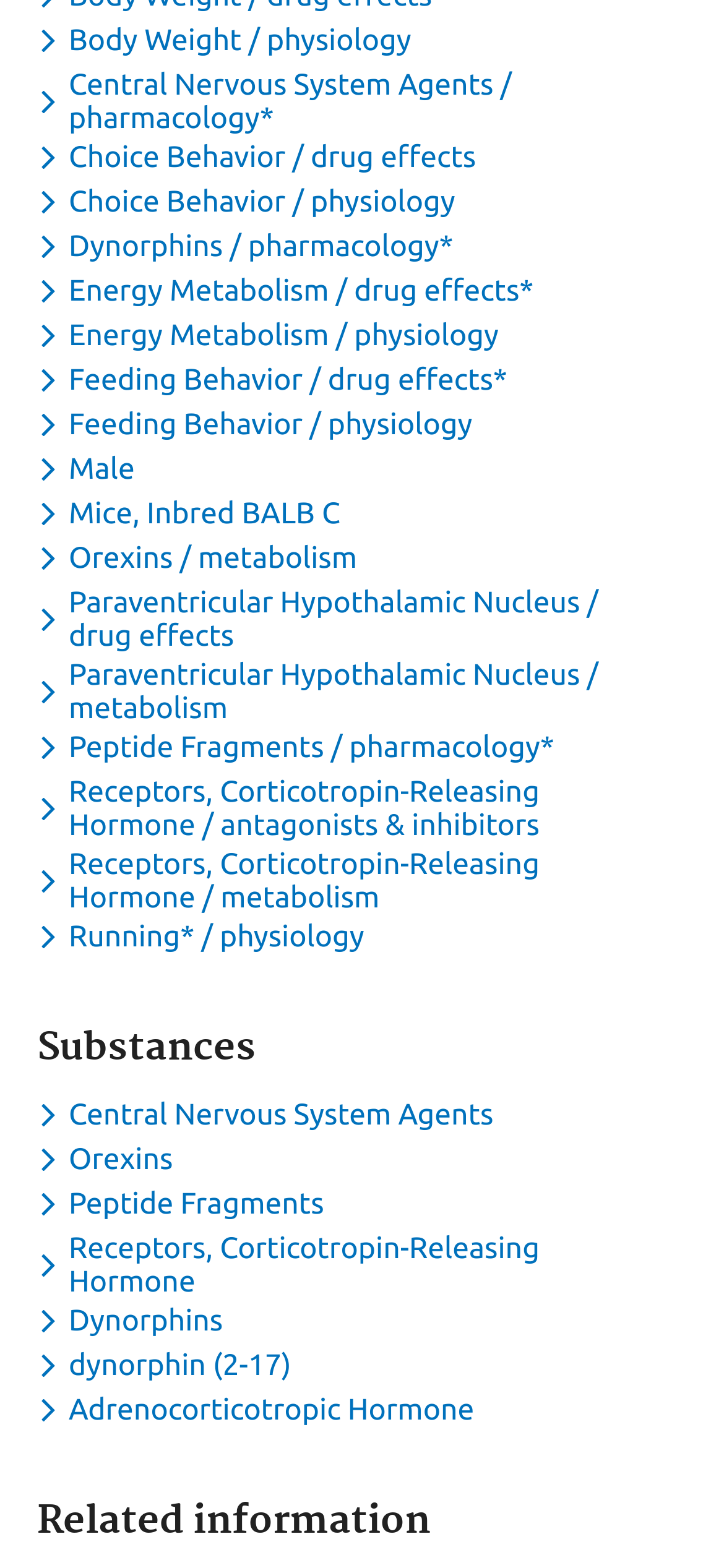Please specify the bounding box coordinates of the clickable region to carry out the following instruction: "Toggle dropdown menu for keyword Running* / physiology". The coordinates should be four float numbers between 0 and 1, in the format [left, top, right, bottom].

[0.051, 0.586, 0.516, 0.608]